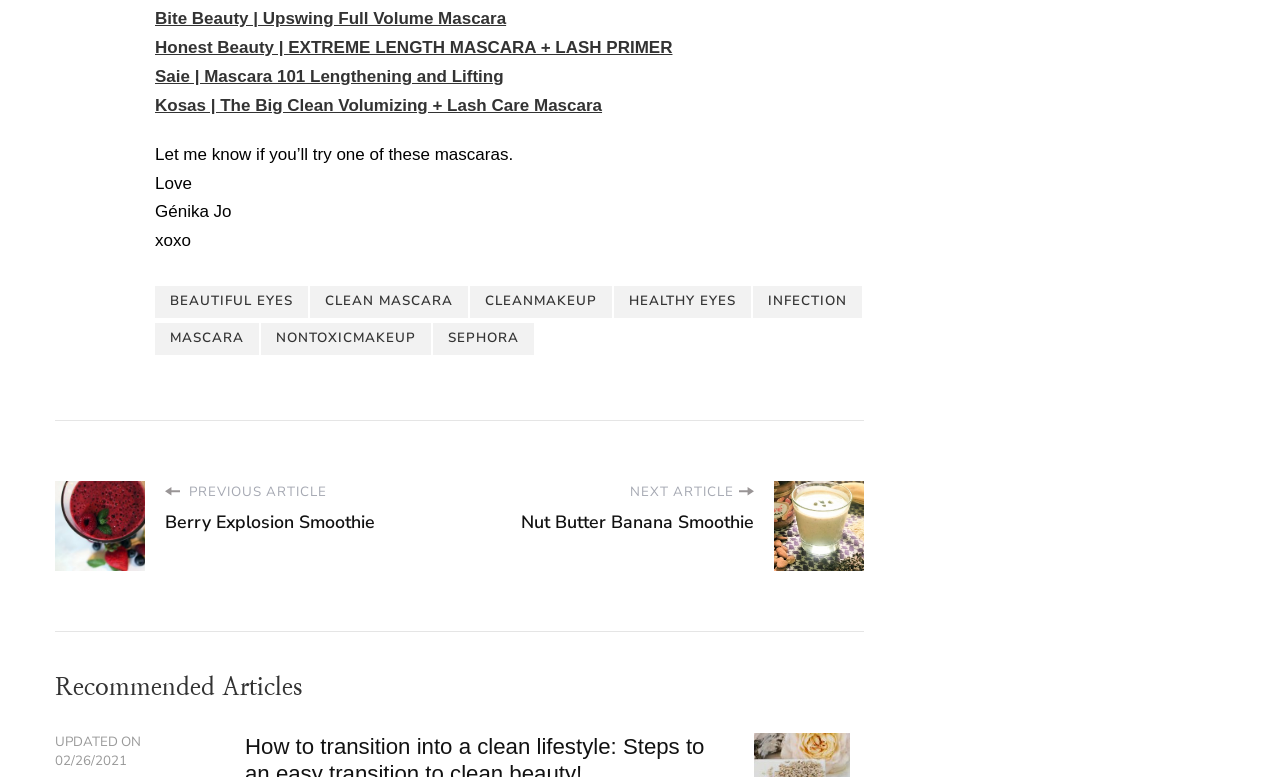Based on the element description "mascara", predict the bounding box coordinates of the UI element.

[0.121, 0.416, 0.202, 0.457]